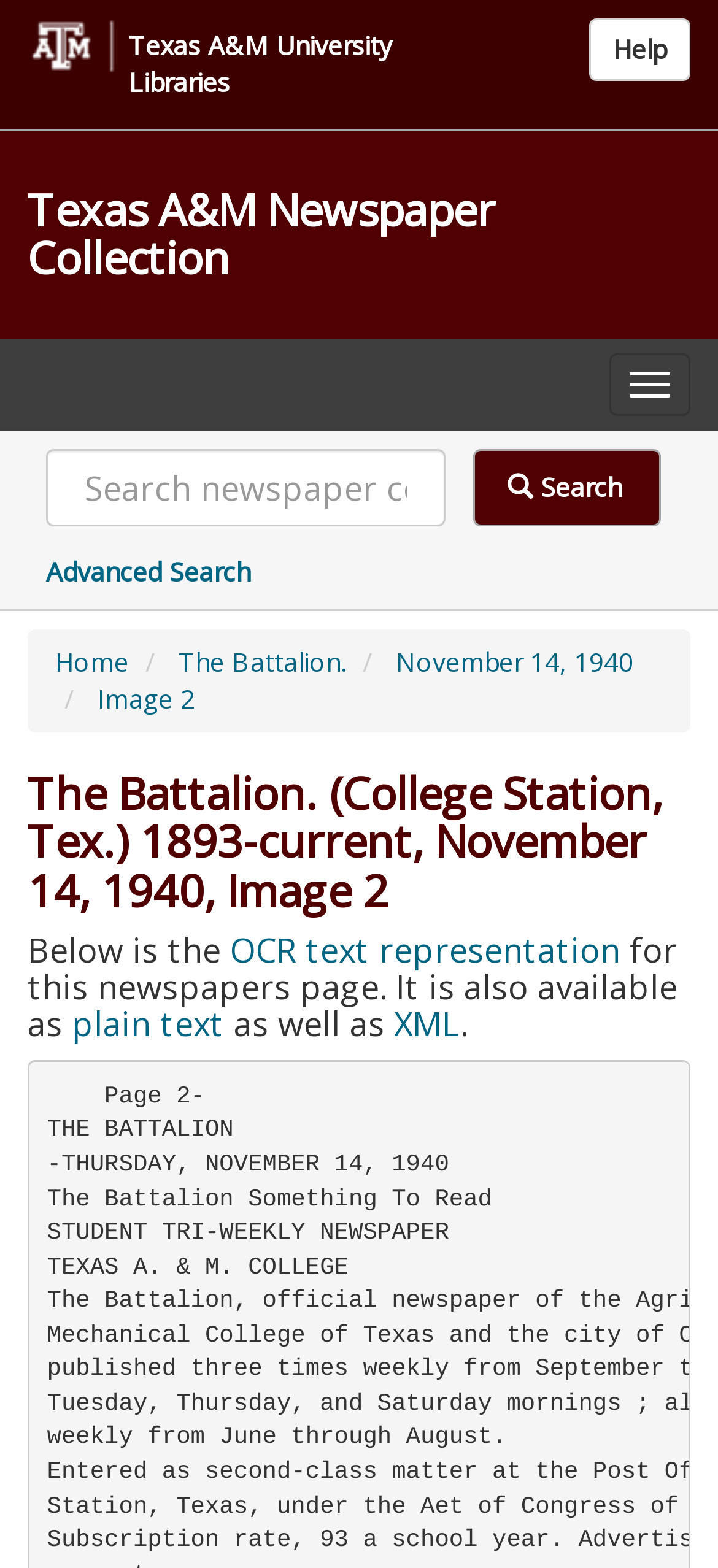Provide a one-word or one-phrase answer to the question:
Are there any headings on the page?

Yes